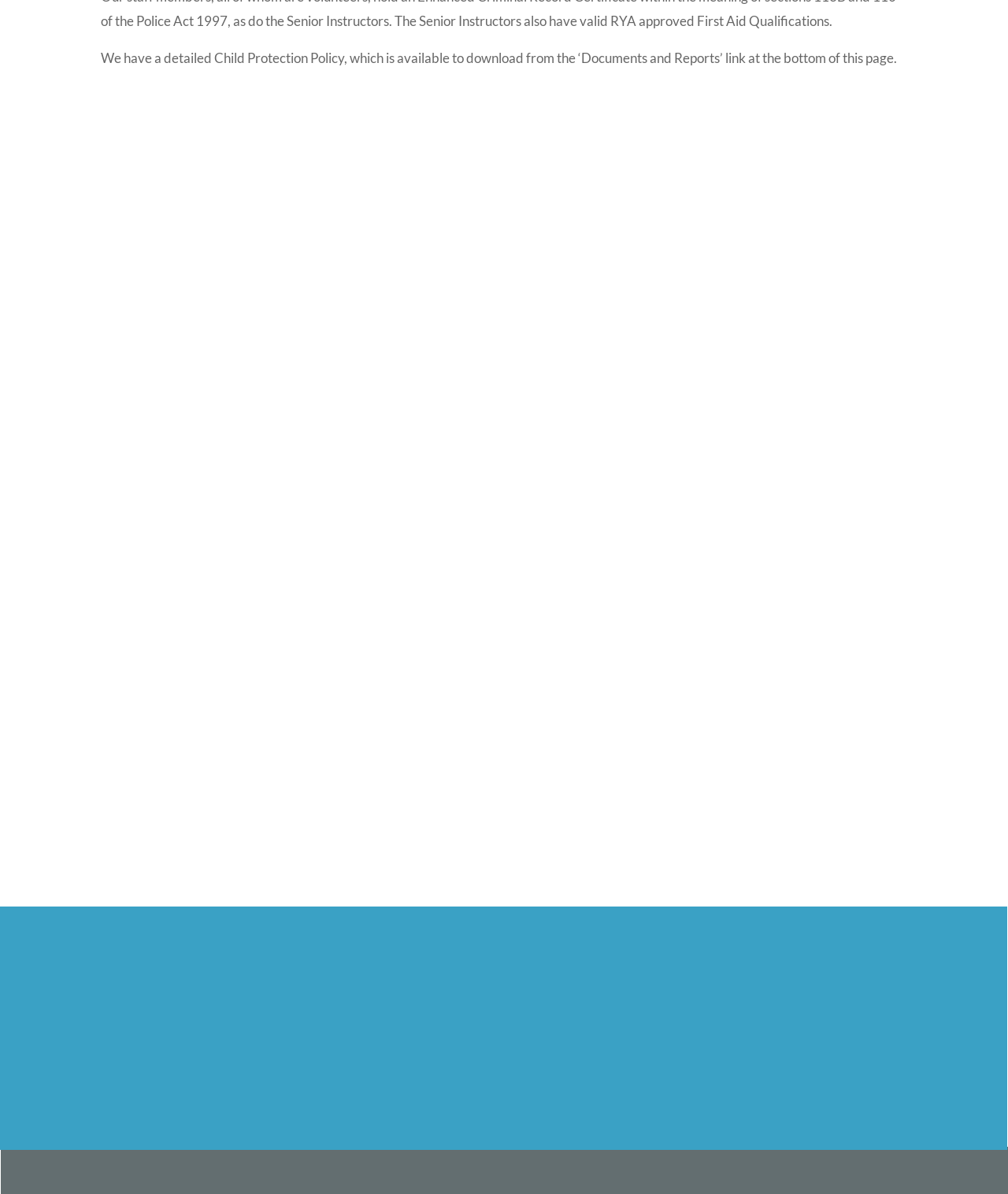Utilize the details in the image to give a detailed response to the question: What is the name of the scheme for young sailors?

This answer can be obtained by reading the static text 'Youth Sailing Scheme' which appears multiple times on the webpage.